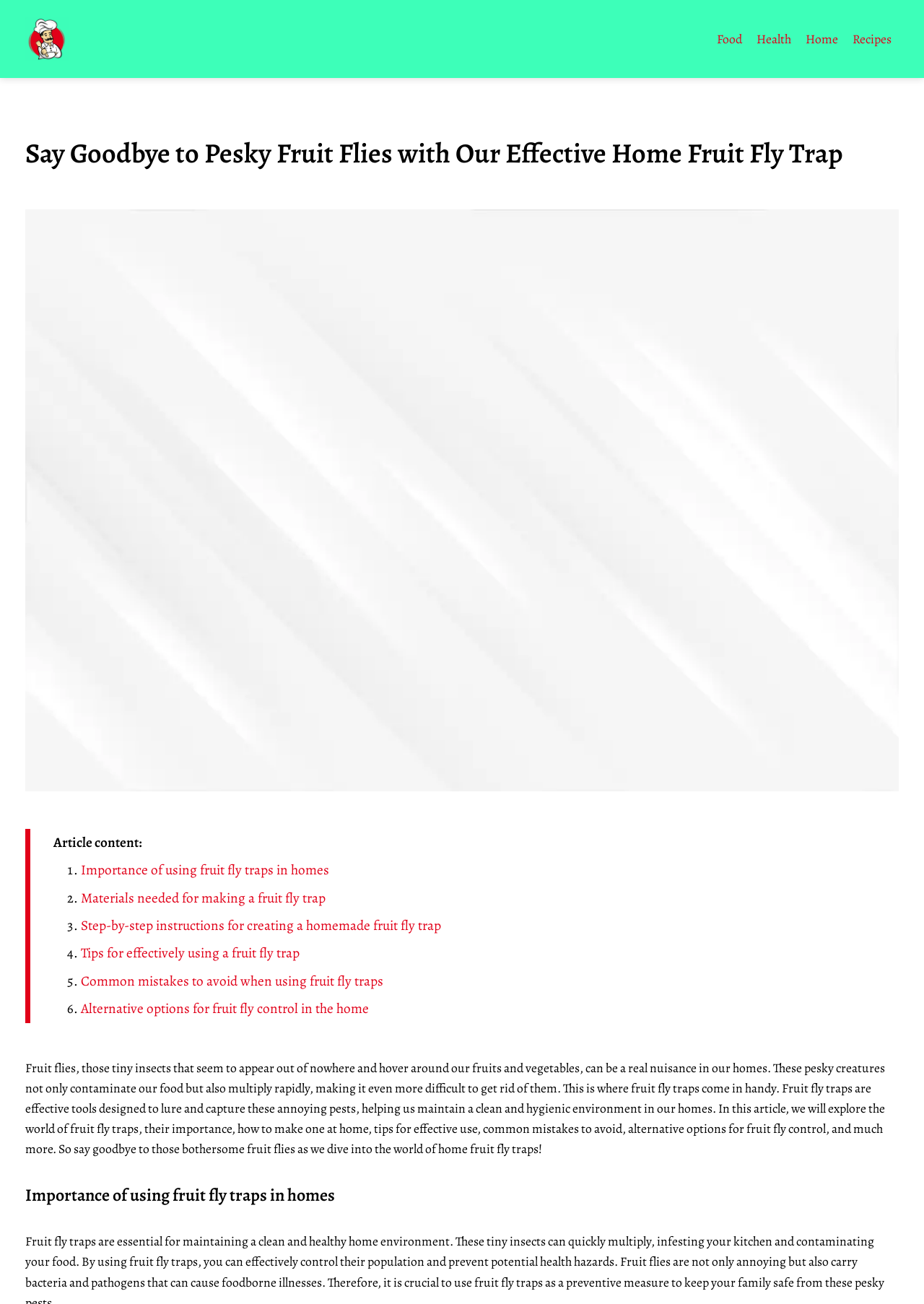Locate the bounding box coordinates of the element that should be clicked to fulfill the instruction: "Explore alternative options for fruit fly control".

[0.088, 0.766, 0.4, 0.781]